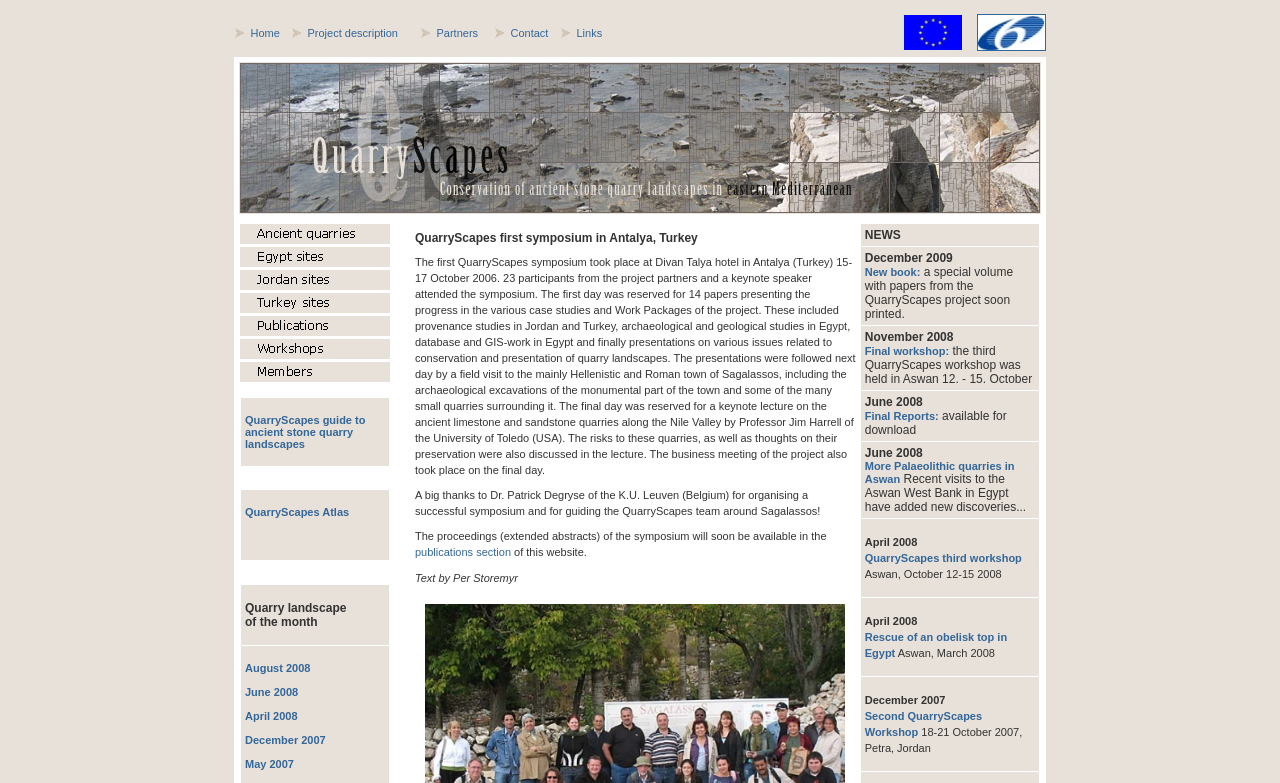Please identify the bounding box coordinates of the element's region that I should click in order to complete the following instruction: "View Project description". The bounding box coordinates consist of four float numbers between 0 and 1, i.e., [left, top, right, bottom].

[0.24, 0.034, 0.311, 0.049]